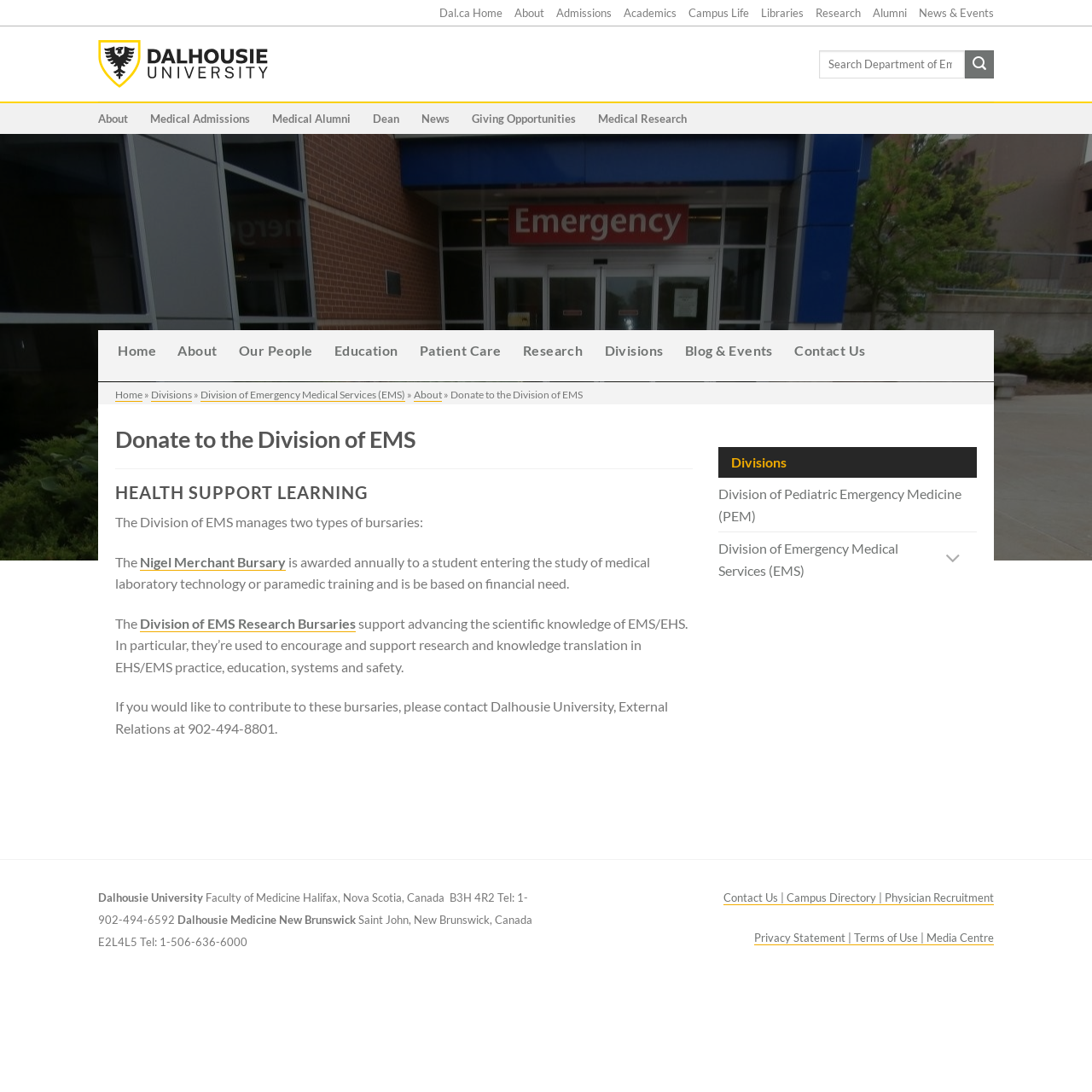Bounding box coordinates are specified in the format (top-left x, top-left y, bottom-right x, bottom-right y). All values are floating point numbers bounded between 0 and 1. Please provide the bounding box coordinate of the region this sentence describes: Blog & Events

[0.625, 0.307, 0.71, 0.337]